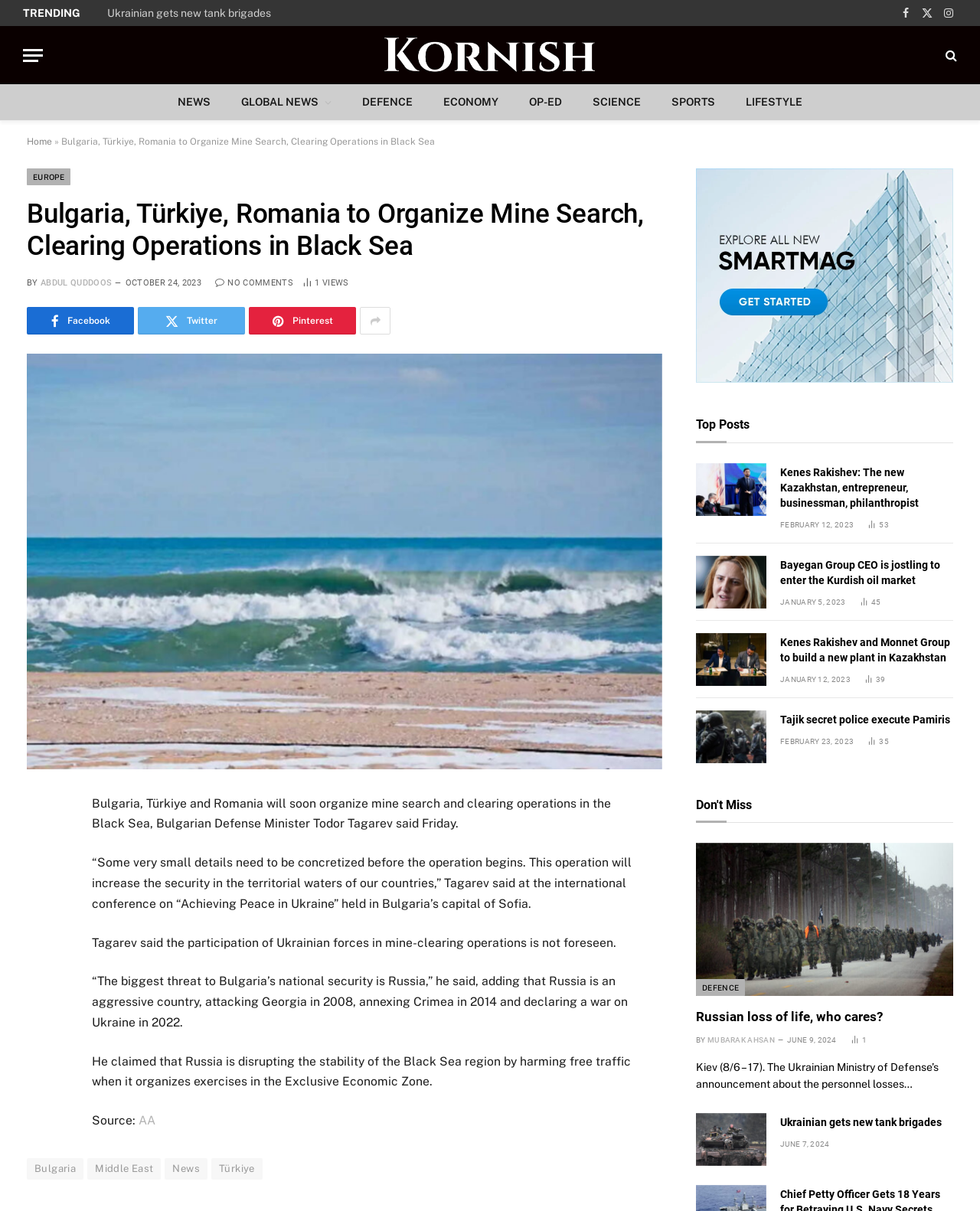Can you show the bounding box coordinates of the region to click on to complete the task described in the instruction: "View the 'Demo' page"?

[0.71, 0.139, 0.973, 0.316]